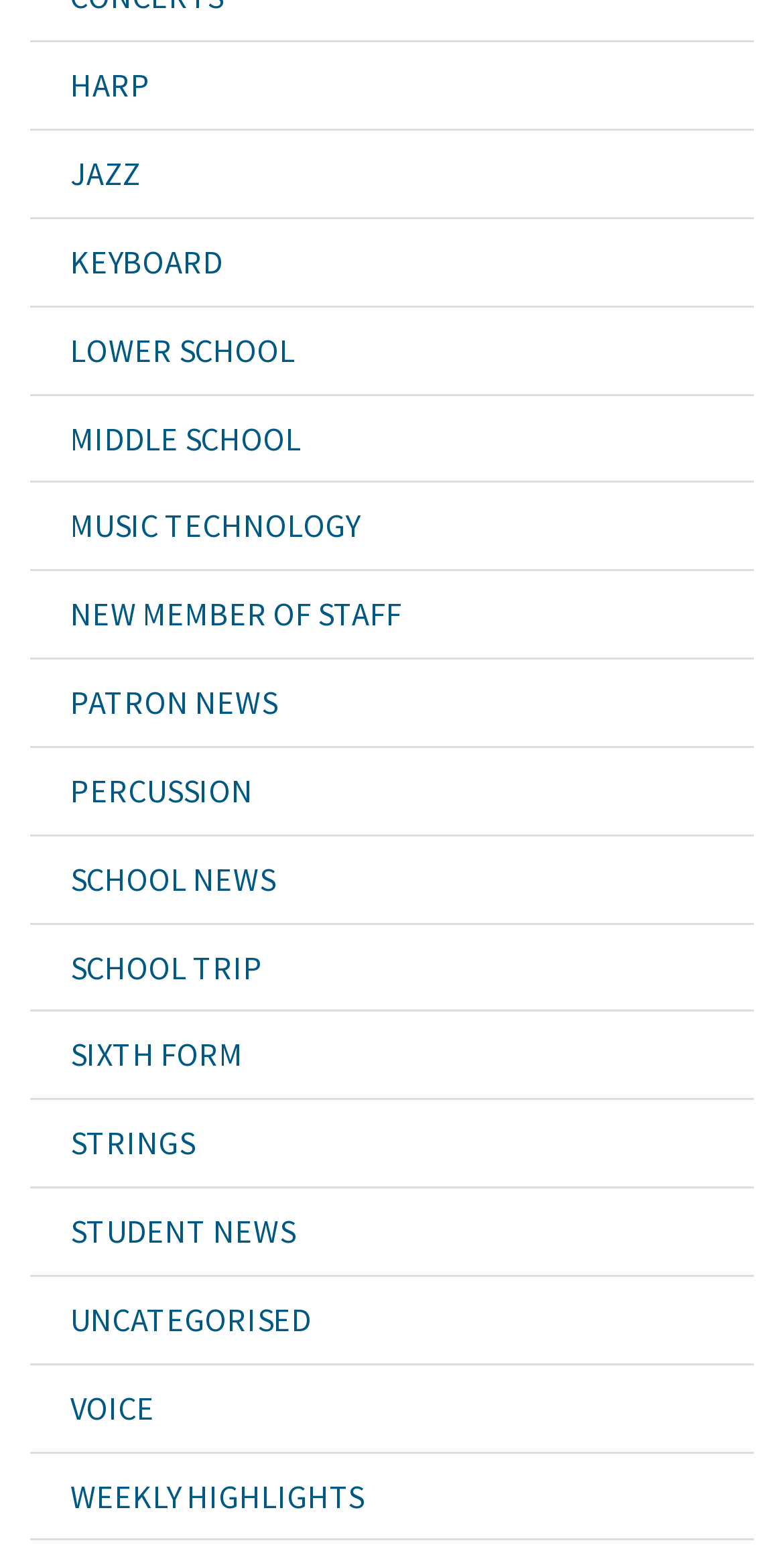Please locate the bounding box coordinates for the element that should be clicked to achieve the following instruction: "explore MUSIC TECHNOLOGY". Ensure the coordinates are given as four float numbers between 0 and 1, i.e., [left, top, right, bottom].

[0.038, 0.312, 0.962, 0.369]